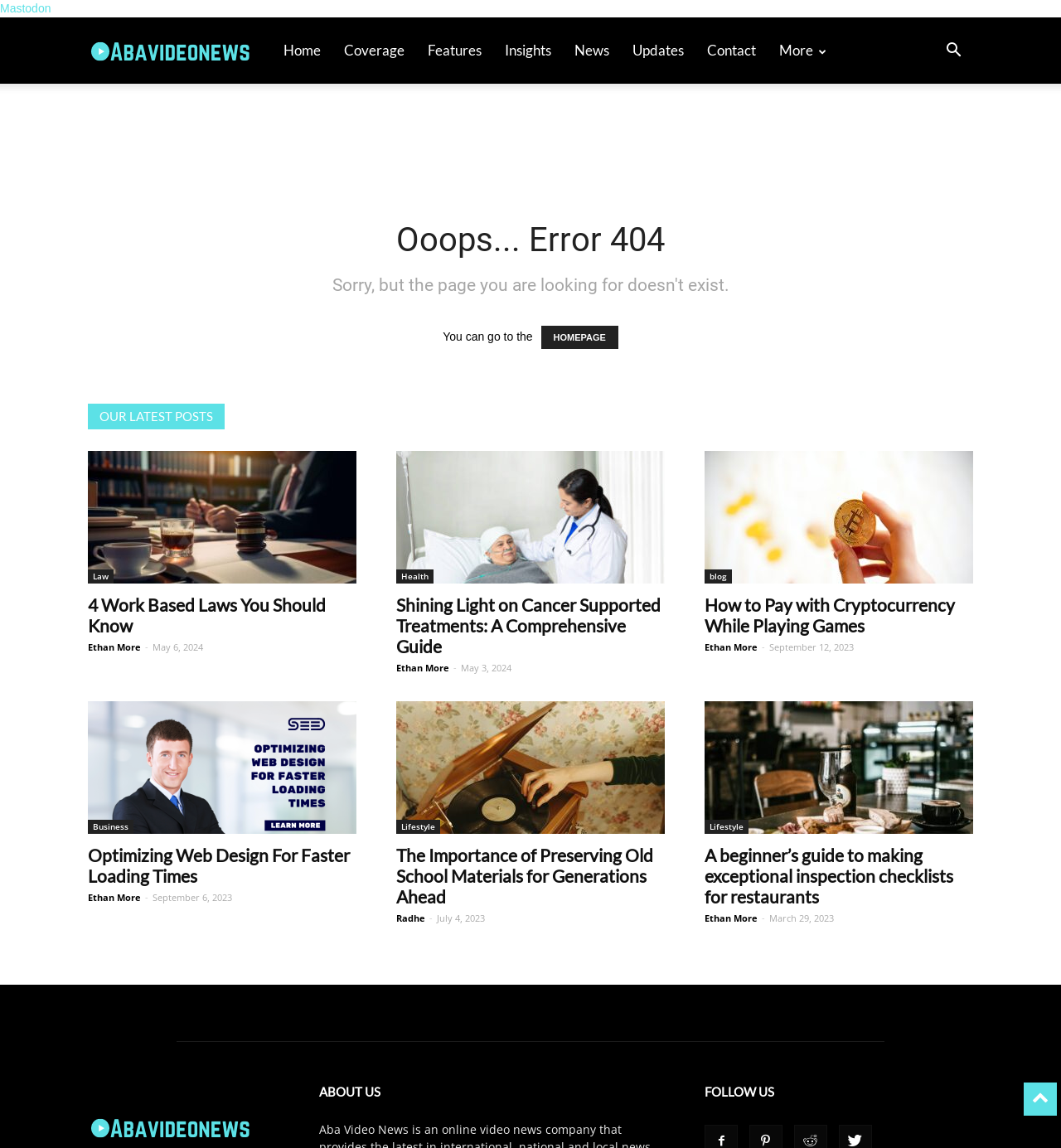Provide the bounding box coordinates of the HTML element this sentence describes: "Lifestyle".

[0.373, 0.714, 0.415, 0.726]